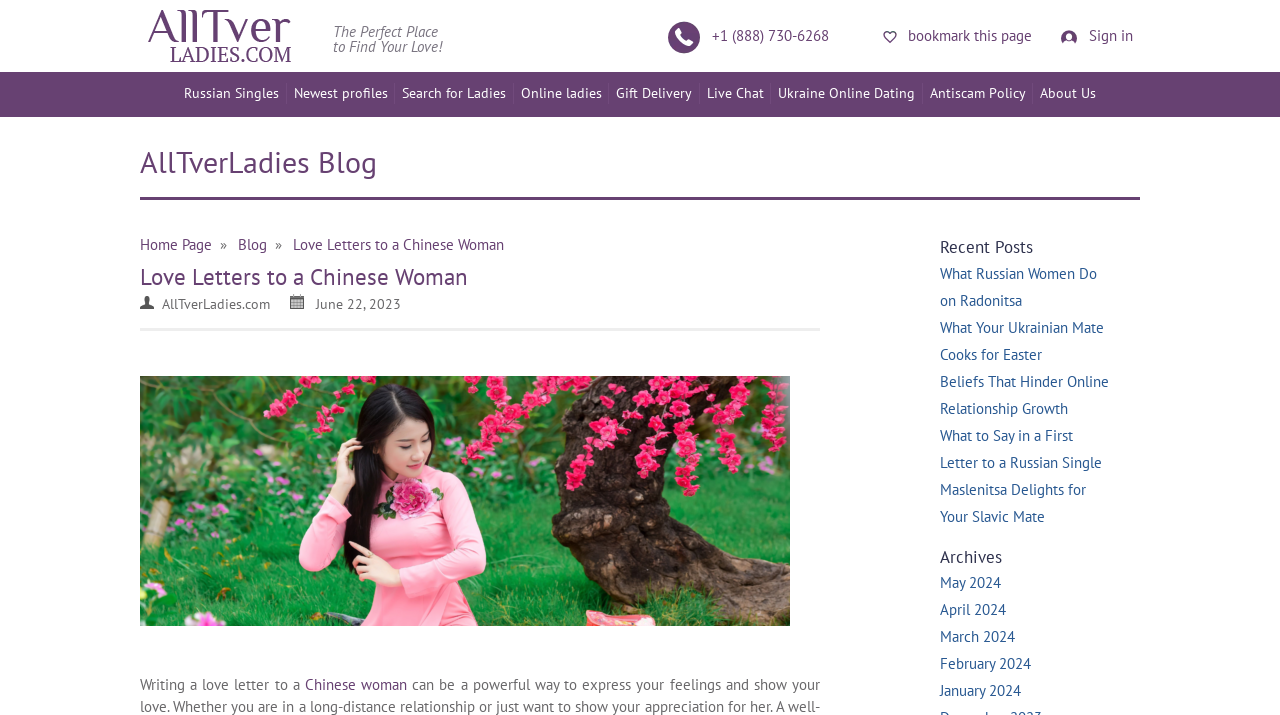Could you highlight the region that needs to be clicked to execute the instruction: "Bookmark this page"?

[0.689, 0.036, 0.809, 0.063]